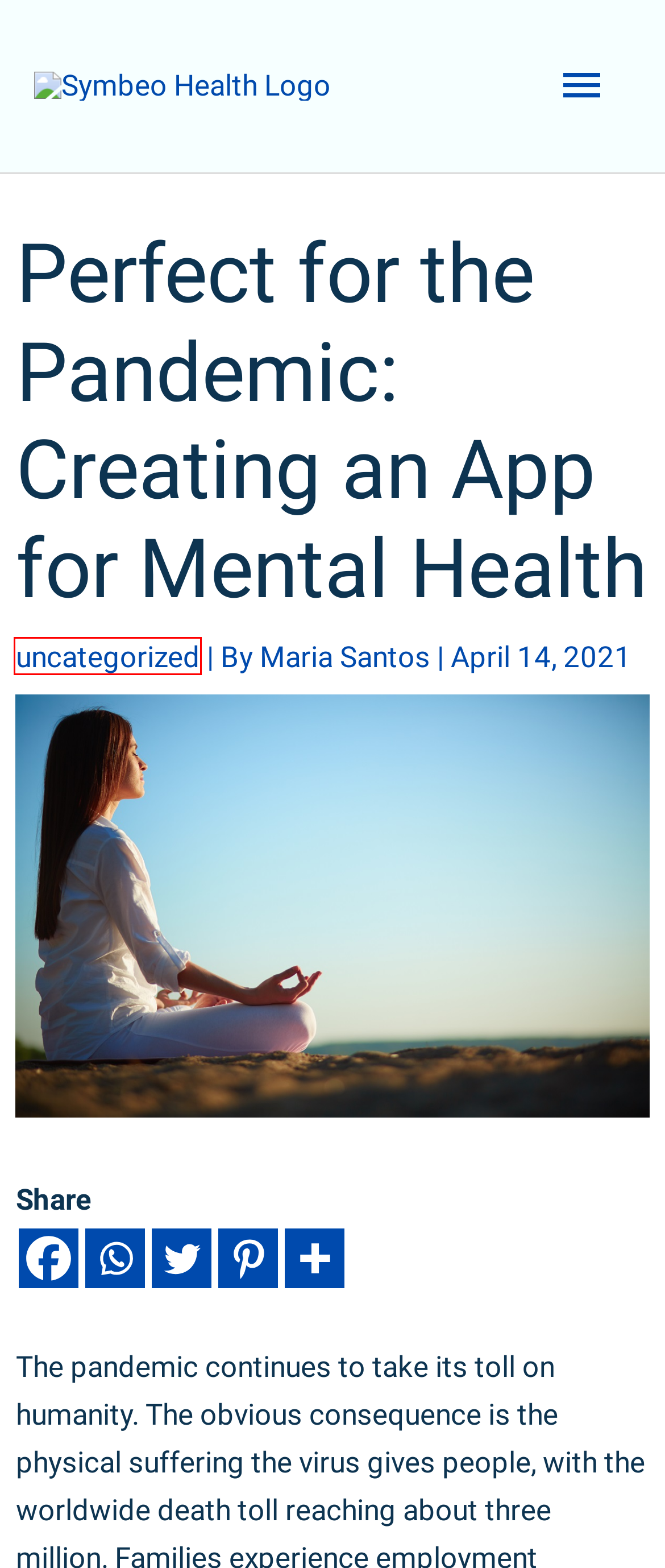Given a screenshot of a webpage with a red bounding box around an element, choose the most appropriate webpage description for the new page displayed after clicking the element within the bounding box. Here are the candidates:
A. Create Your Dream Home Gym: Fitness & Family Fun
B. Symbeo Health|Resources for Teens, Parents, and Young Adults
C. Home Archives - SymbeoHealth
D. The Basics of Community Habilitation - SymbeoHealth
E. Neck Braces – Why they are important - SymbeoHealth
F. Chronic Pain Management Top 10 Tips for a Pain-Free Lifestyle - SymbeoHealth
G. uncategorized Archives - SymbeoHealth
H. Mitigating the Risks of Asbestos Exposure in Old Homes and Buildings - SymbeoHealth

G